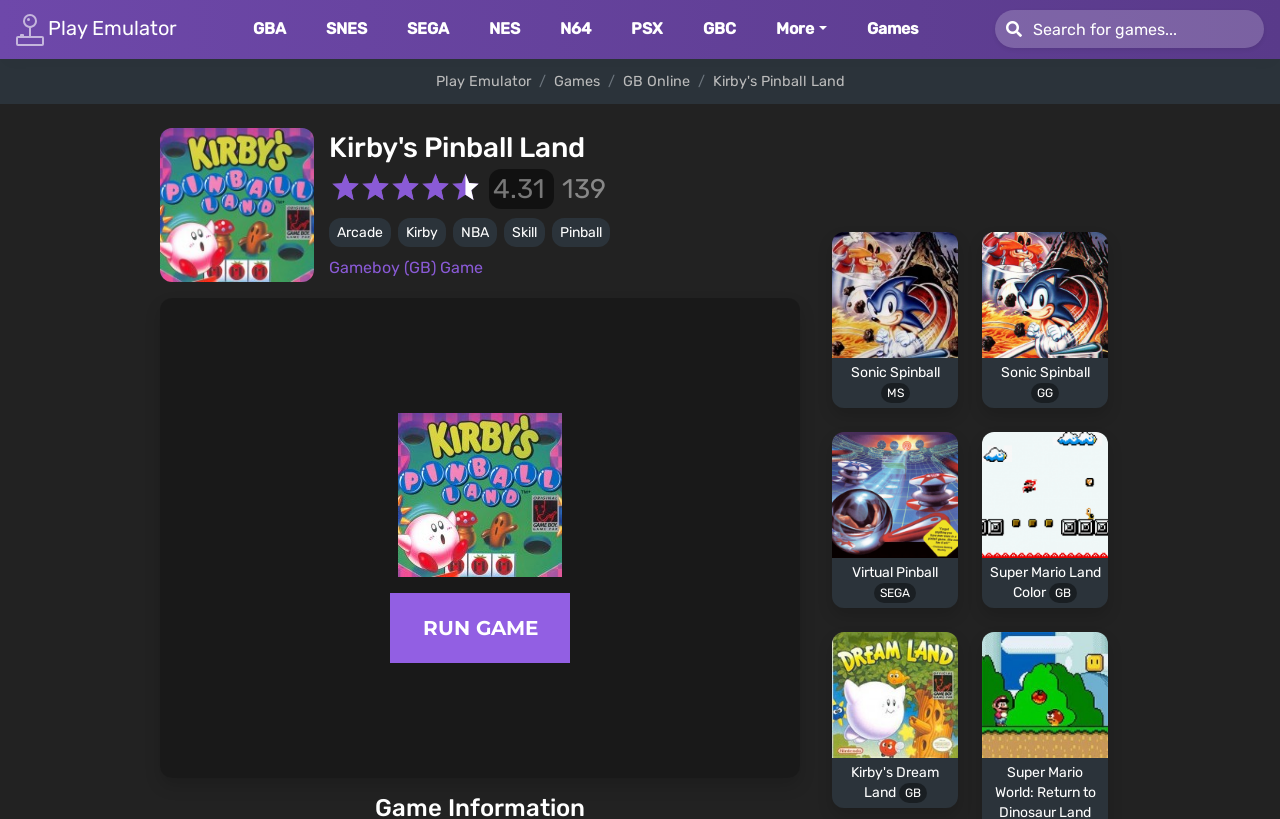From the webpage screenshot, predict the bounding box of the UI element that matches this description: "Kirby's Dream Land GB".

[0.65, 0.771, 0.748, 0.986]